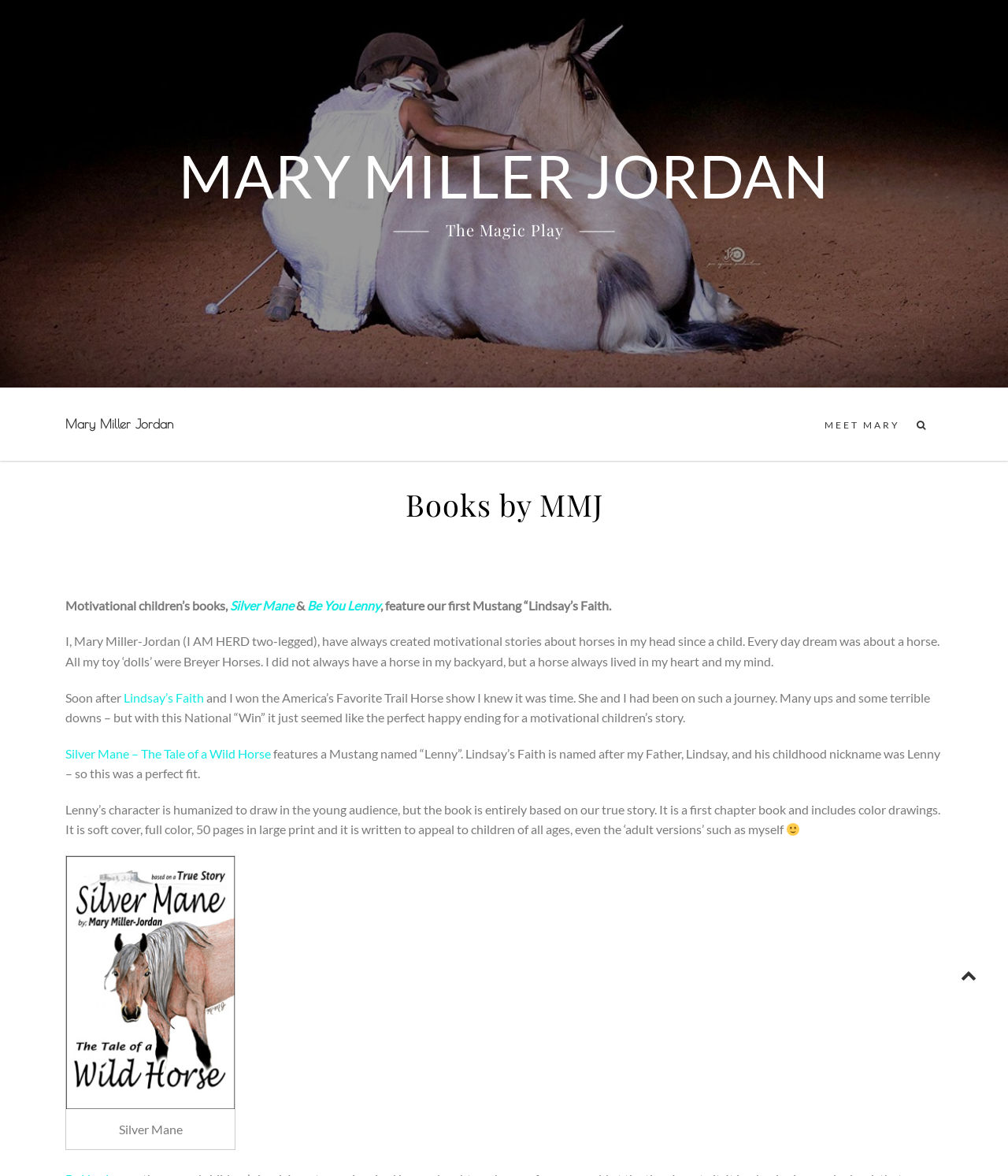Describe in detail what you see on the webpage.

This webpage is about Mary Miller Jordan, an author of motivational children's books. At the top, there is a prominent link to "MARY MILLER JORDAN" which is also a heading. Below it, there is a heading "The Magic Play". 

On the left side, there is a link to "Mary Miller Jordan" and a button with an icon. On the right side, there is a link to "MEET MARY". 

Further down, there is a heading "Books by MMJ" which is followed by a description of the books. The description starts with "Motivational children’s books," and then lists two book titles, "Silver Mane" and "Be You Lenny", with a brief introduction to the first book. 

Below the introduction, there is a long paragraph about the author's inspiration for writing motivational stories about horses. The paragraph is followed by a few more sentences about the author's journey with her horse, Lindsay's Faith, and how it led to writing a motivational children's story. 

There are two more links to book titles, "Lindsay’s Faith" and "Silver Mane – The Tale of a Wild Horse", with a brief description of the second book. The description is followed by a few more sentences about the book's content and features. 

On the right side, there is a smiling face emoji. Below it, there is an image of a book cover with a link to "Silver Mane" and a figure caption. At the very bottom, there is a link to "Go to Top" with an arrow icon.